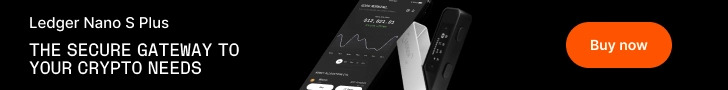What is the purpose of the 'Buy now' button?
Based on the image content, provide your answer in one word or a short phrase.

To encourage users to buy the wallet